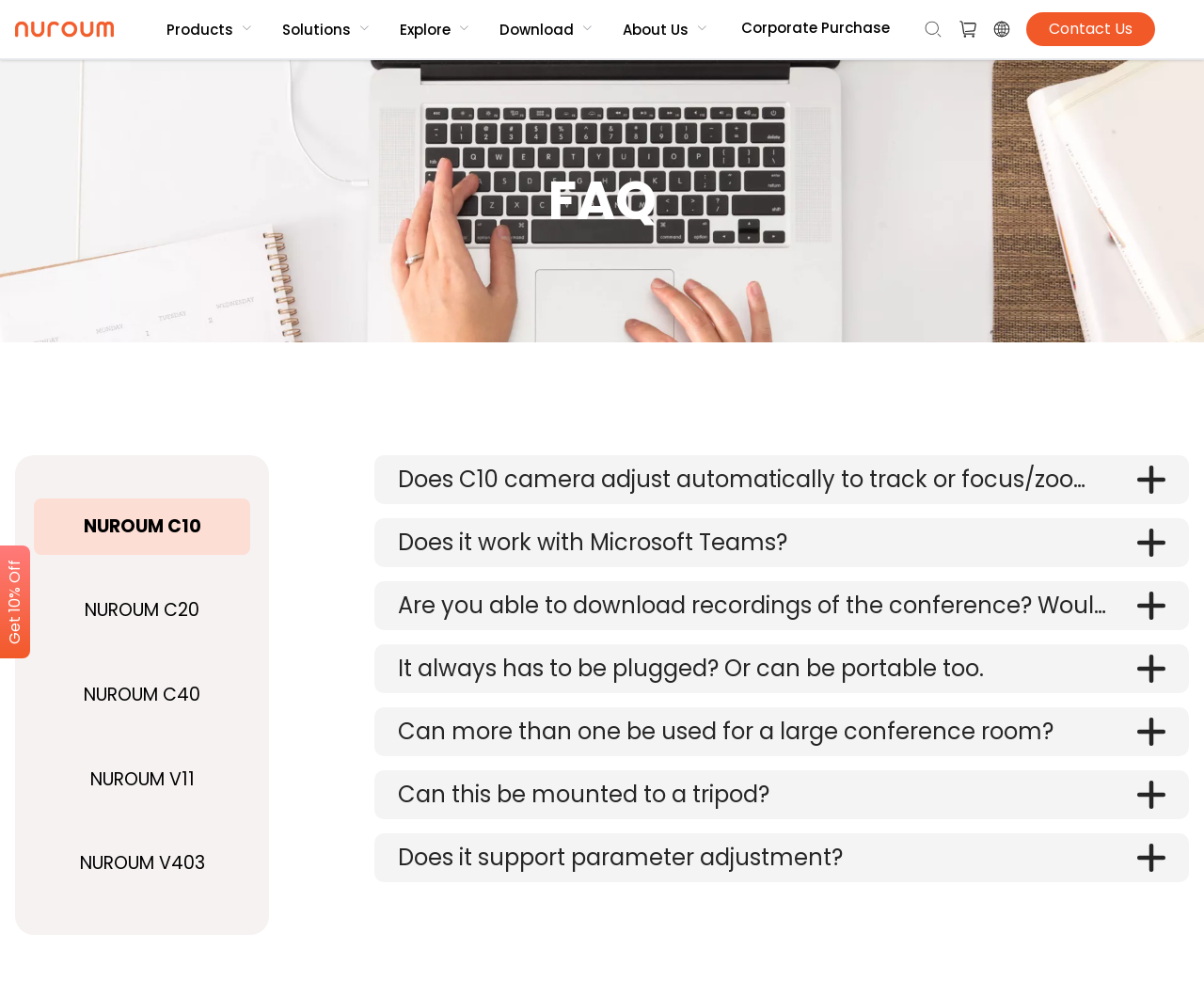Find the bounding box coordinates of the clickable area required to complete the following action: "Select the Products menu".

[0.125, 0.001, 0.222, 0.058]